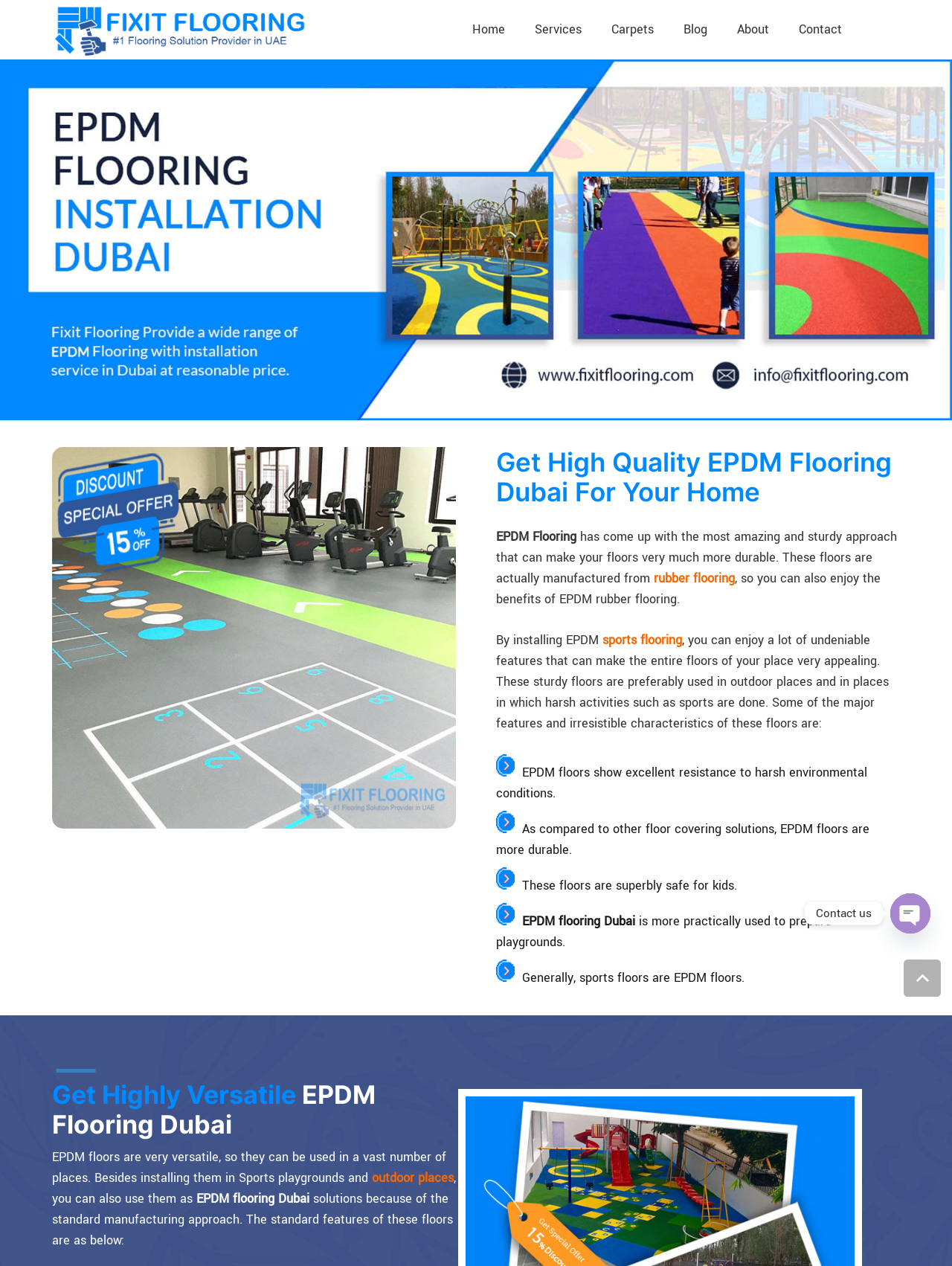Identify the headline of the webpage and generate its text content.

Get High Quality EPDM Flooring Dubai For Your Home